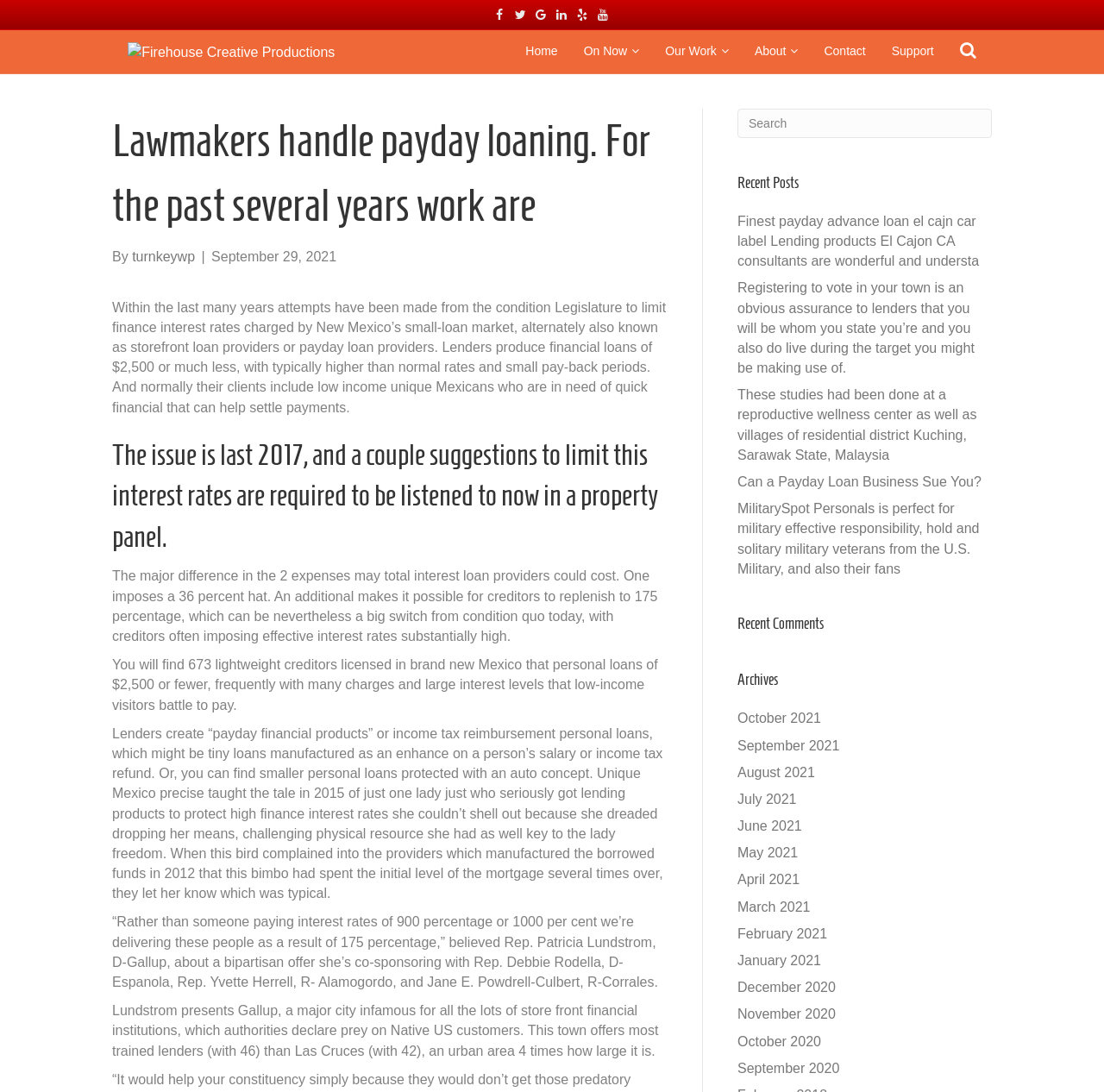What is the topic of the main article? Please answer the question using a single word or phrase based on the image.

Payday loaning